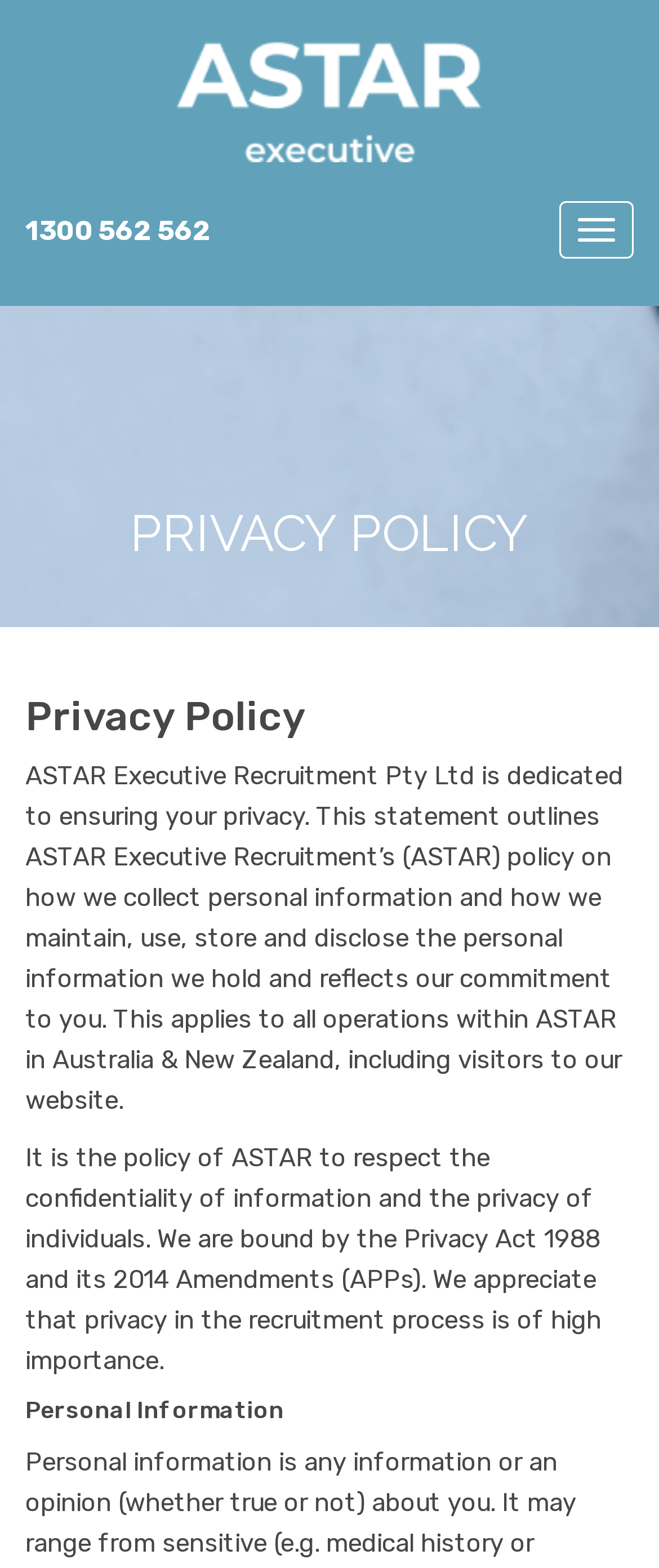Can you give a comprehensive explanation to the question given the content of the image?
What is the scope of this privacy policy?

I found the scope of this privacy policy by reading the static text element, which states 'This applies to all operations within ASTAR in Australia & New Zealand...'.